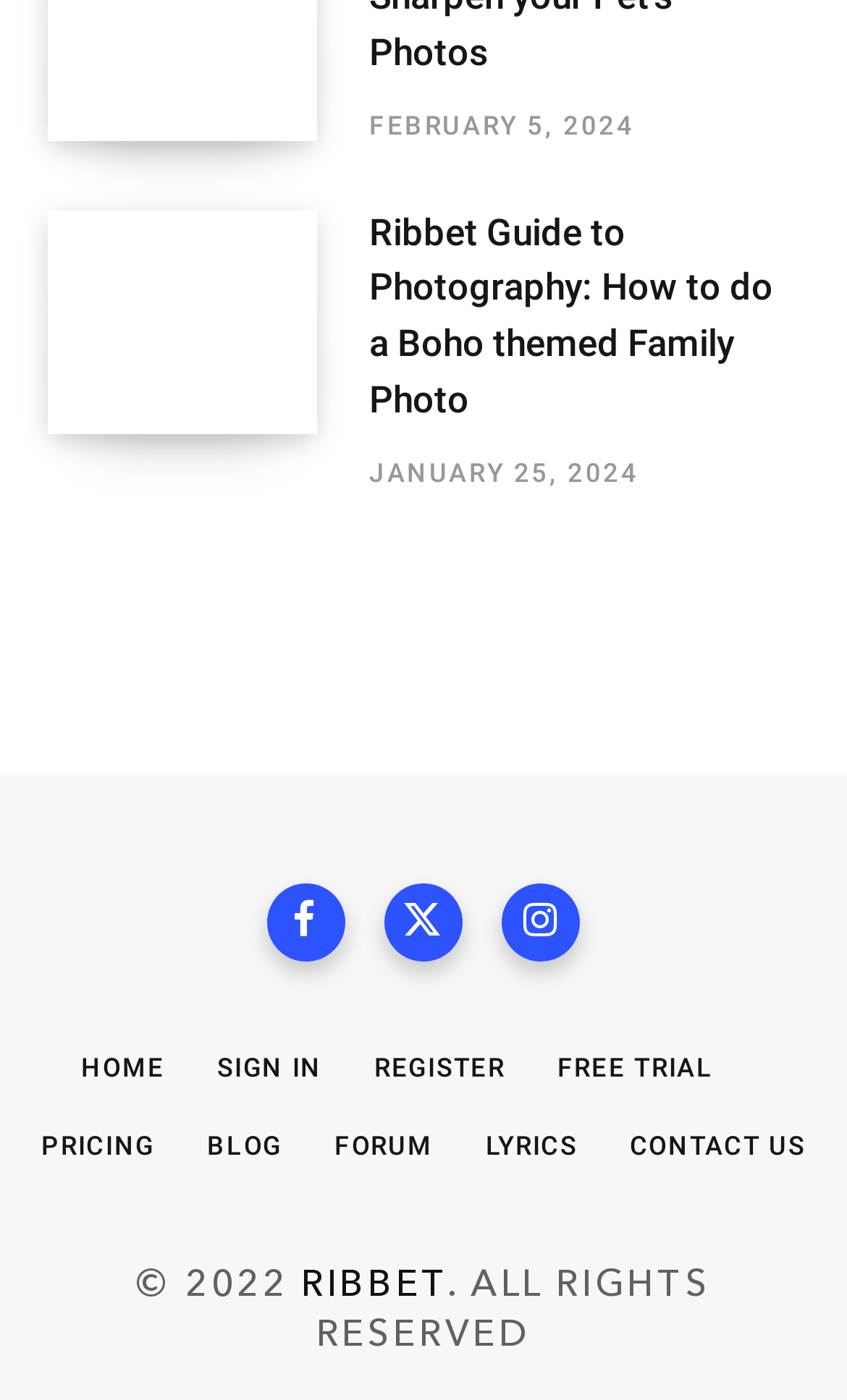What is the name of the website?
Answer the question based on the image using a single word or a brief phrase.

Ribbet